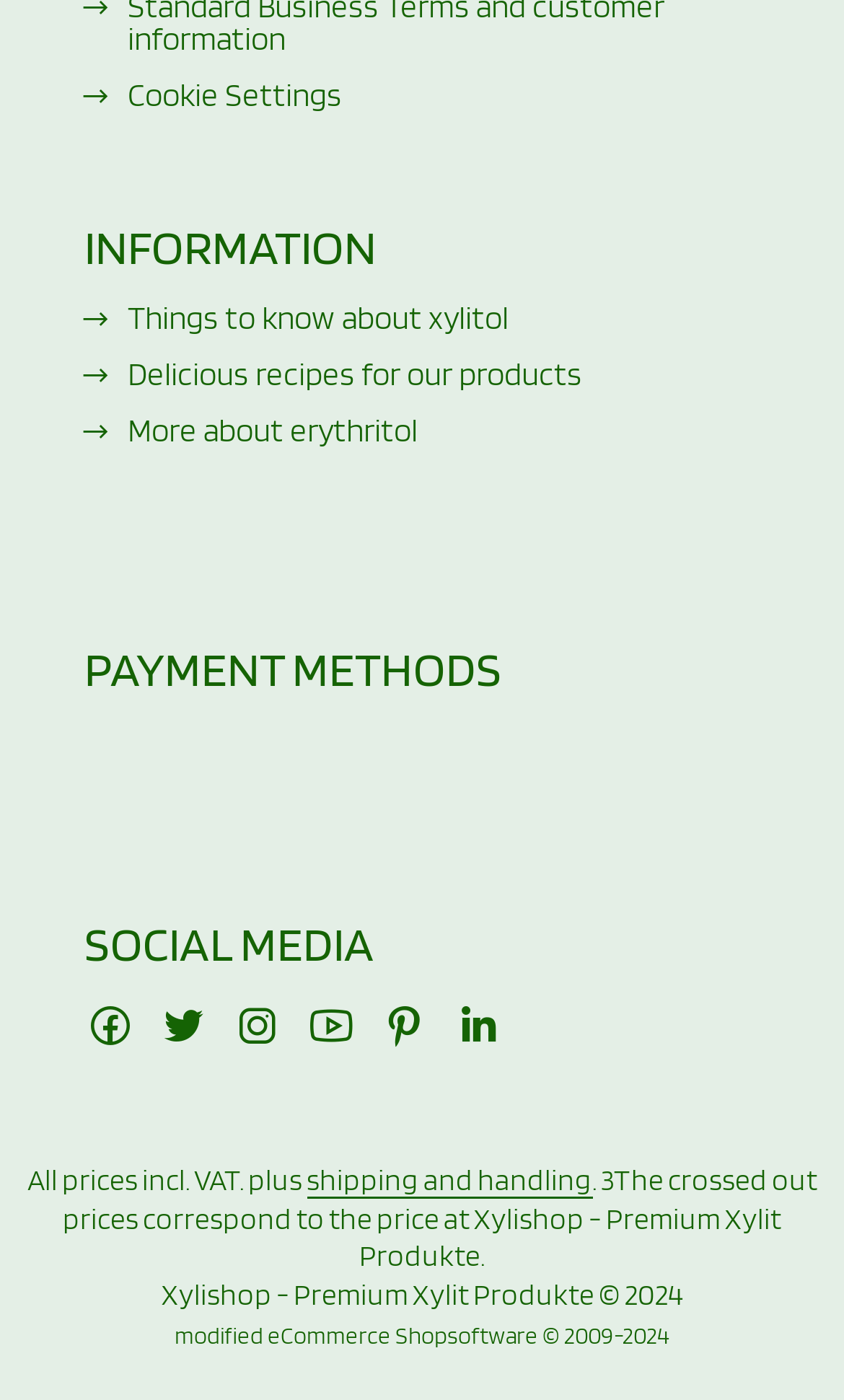Please specify the bounding box coordinates of the region to click in order to perform the following instruction: "Click on MEMBER LOGIN".

None